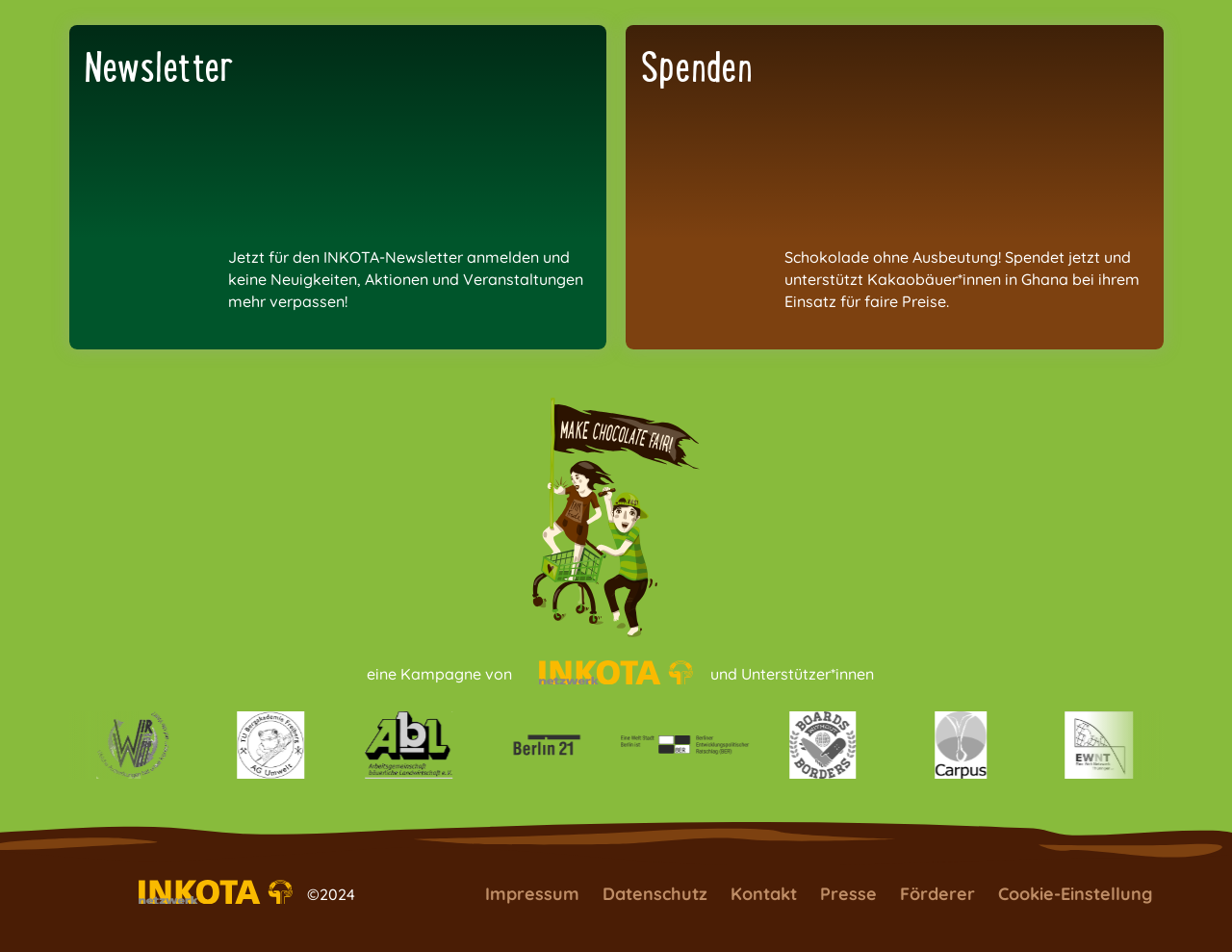How many logos are displayed at the bottom of the page?
Using the visual information, reply with a single word or short phrase.

9